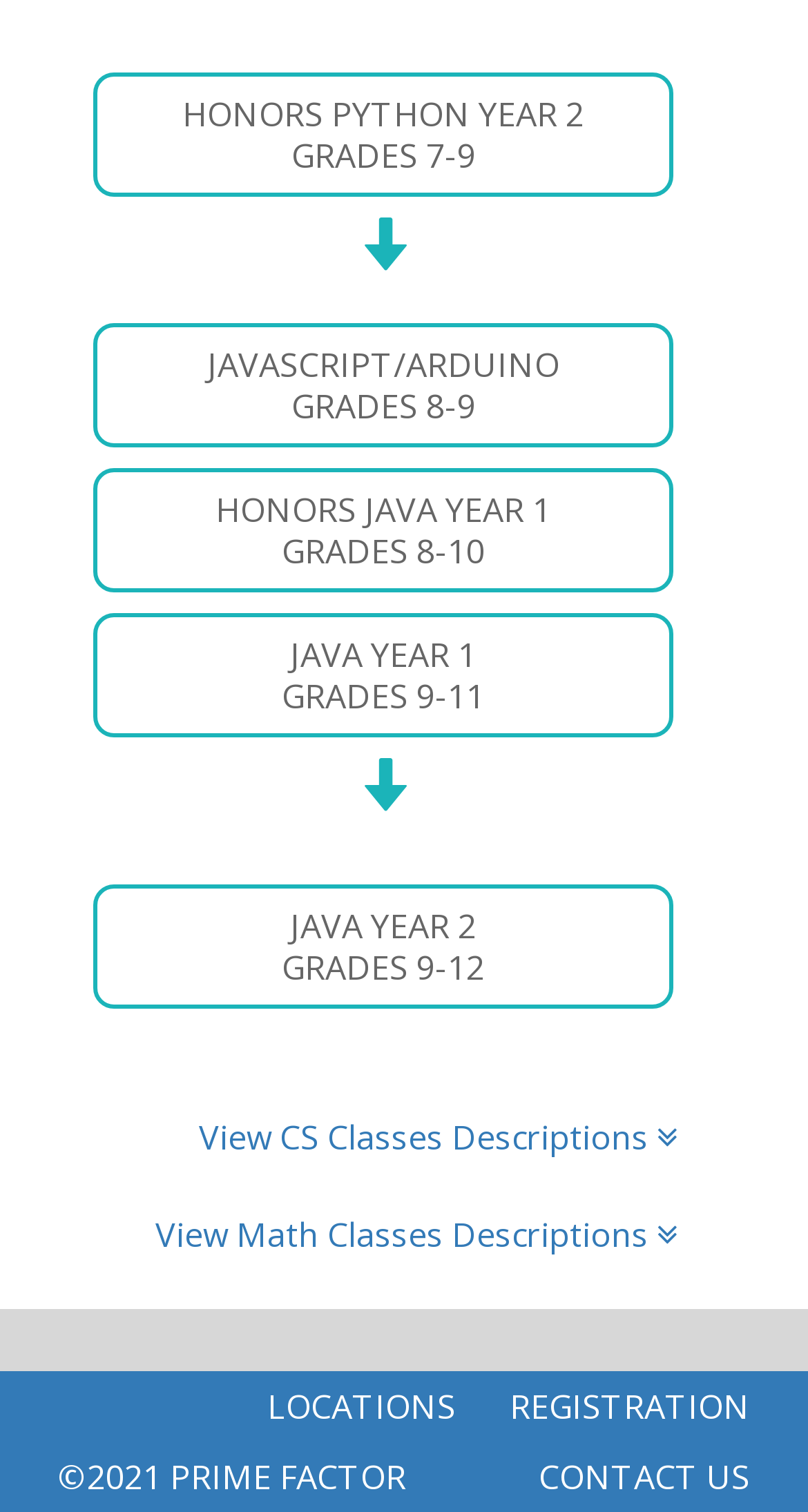Please predict the bounding box coordinates of the element's region where a click is necessary to complete the following instruction: "View honors Python year 2 grades 7-9 details". The coordinates should be represented by four float numbers between 0 and 1, i.e., [left, top, right, bottom].

[0.115, 0.048, 0.833, 0.13]